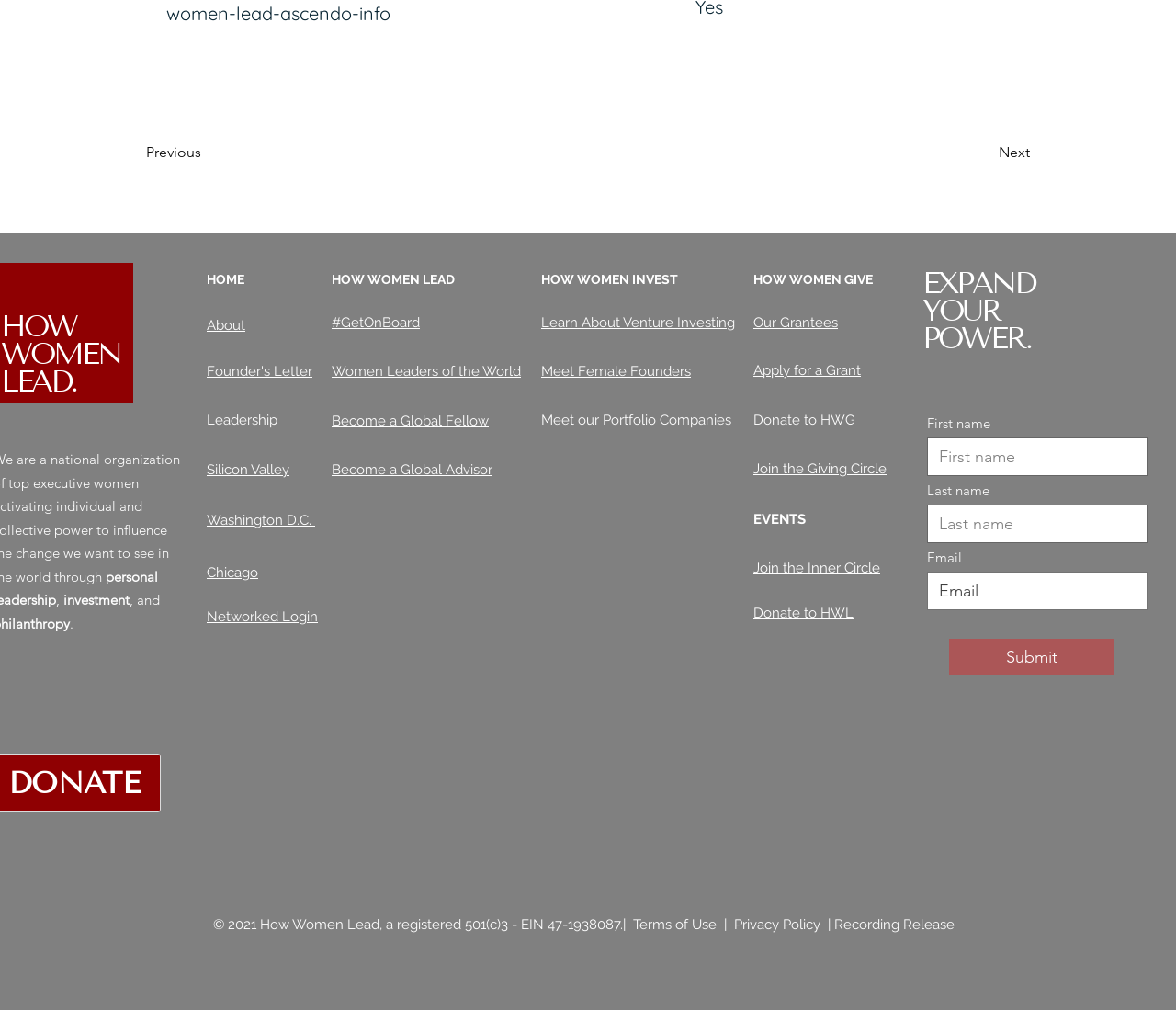Could you find the bounding box coordinates of the clickable area to complete this instruction: "Click the 'Submit' button"?

[0.807, 0.633, 0.948, 0.669]